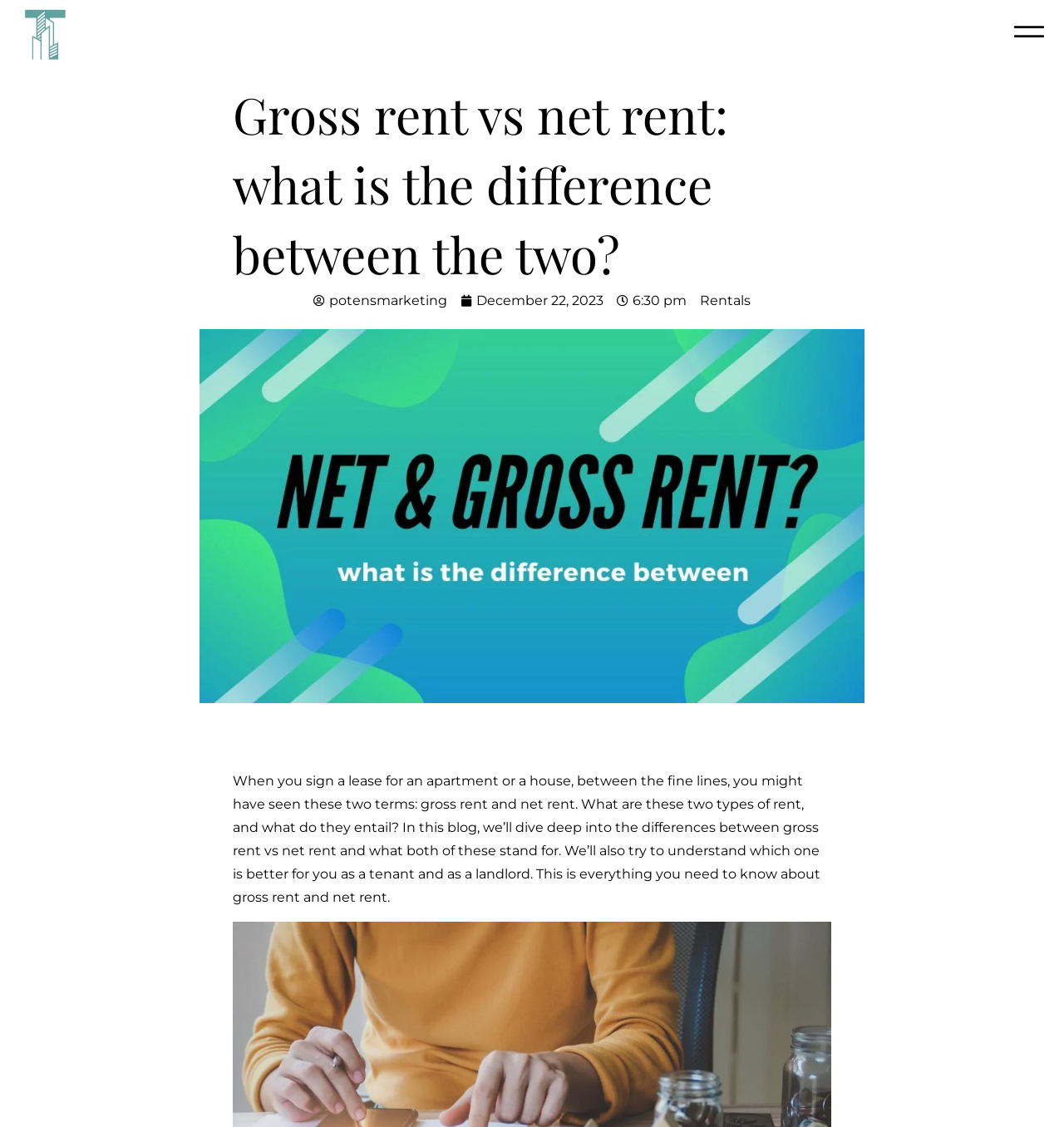Using the given element description, provide the bounding box coordinates (top-left x, top-left y, bottom-right x, bottom-right y) for the corresponding UI element in the screenshot: Rentals

[0.658, 0.26, 0.705, 0.274]